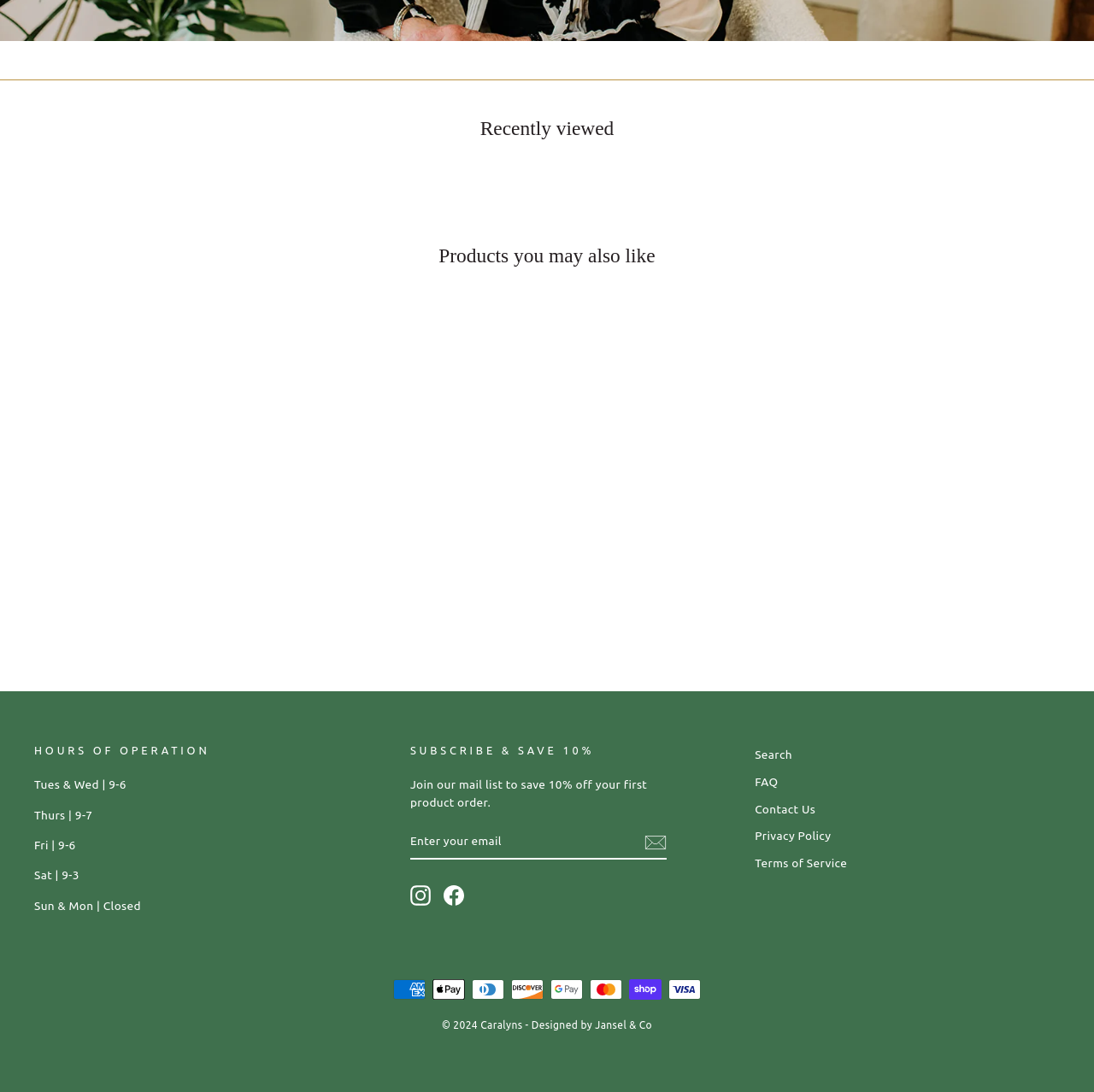Given the description: "Add to Cart", determine the bounding box coordinates of the UI element. The coordinates should be formatted as four float numbers between 0 and 1, [left, top, right, bottom].

None